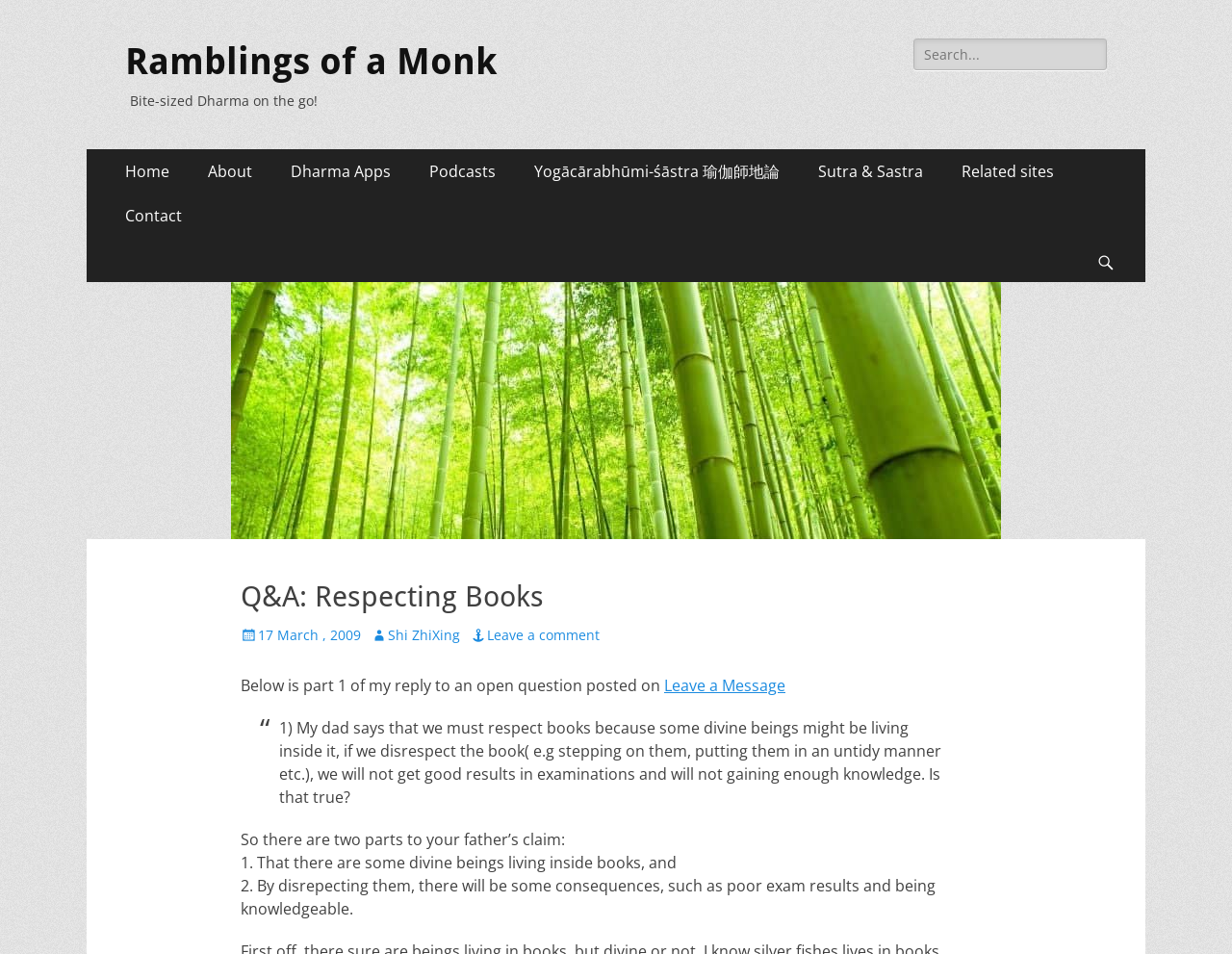Generate a thorough caption that explains the contents of the webpage.

The webpage is a blog post titled "Q&A: Respecting Books" from the website "Ramblings of a Monk". At the top, there is a link to the website's homepage, followed by a brief tagline "Bite-sized Dharma on the go!". On the right side, there is a search bar with a label "Search for:".

Below the search bar, there is a primary menu with links to various sections of the website, including "Home", "About", "Dharma Apps", "Podcasts", and more. 

The main content of the webpage is a Q&A session, where the author responds to a question about respecting books. The question is presented in a blockquote format, and the author's response is divided into two parts. The response is written in a conversational tone, with the author addressing the questioner directly.

On the top-right corner, there is a link to search the website, and on the bottom-left corner, there is a link to contact the author. The webpage also displays the date of posting, the author's name, and an option to leave a comment.